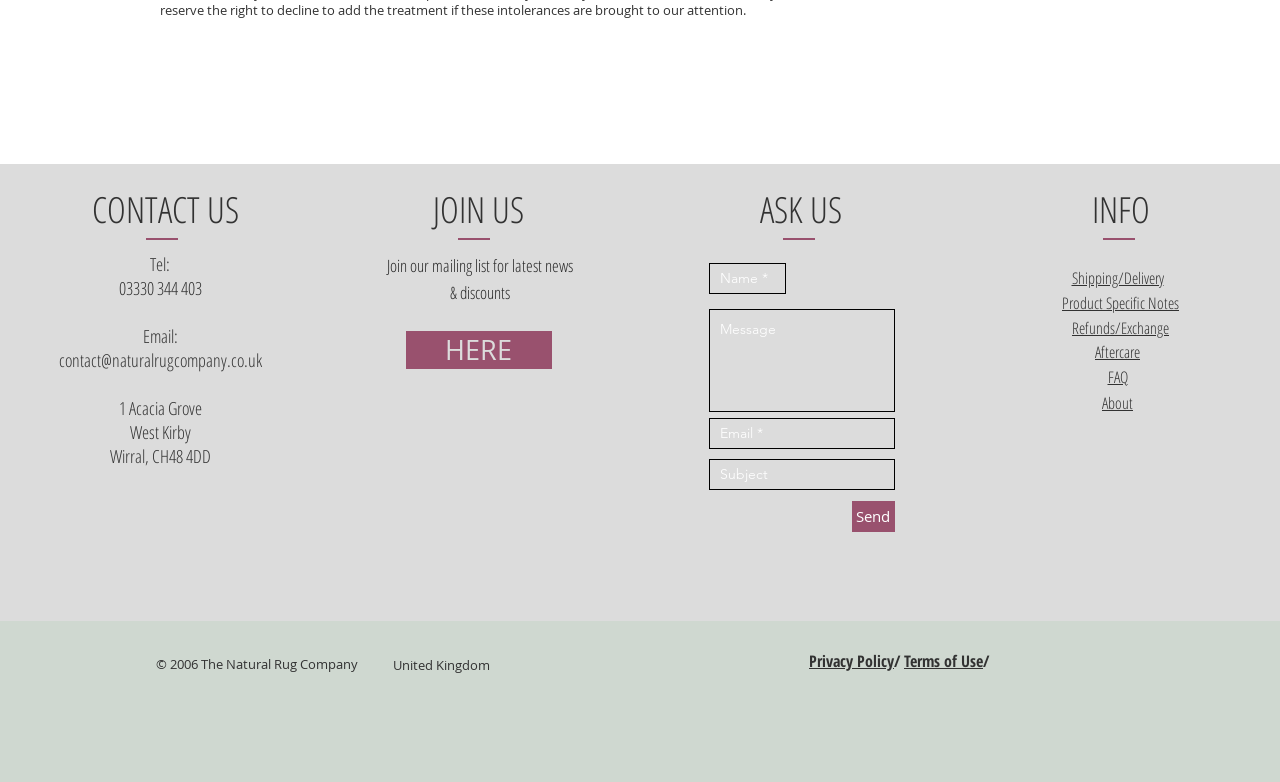What is the purpose of the 'ASK US' section?
Please provide a detailed answer to the question.

I inferred the purpose of the 'ASK US' section by looking at the text fields and button labeled 'Send', which suggests that it is a form to send a message to the company.